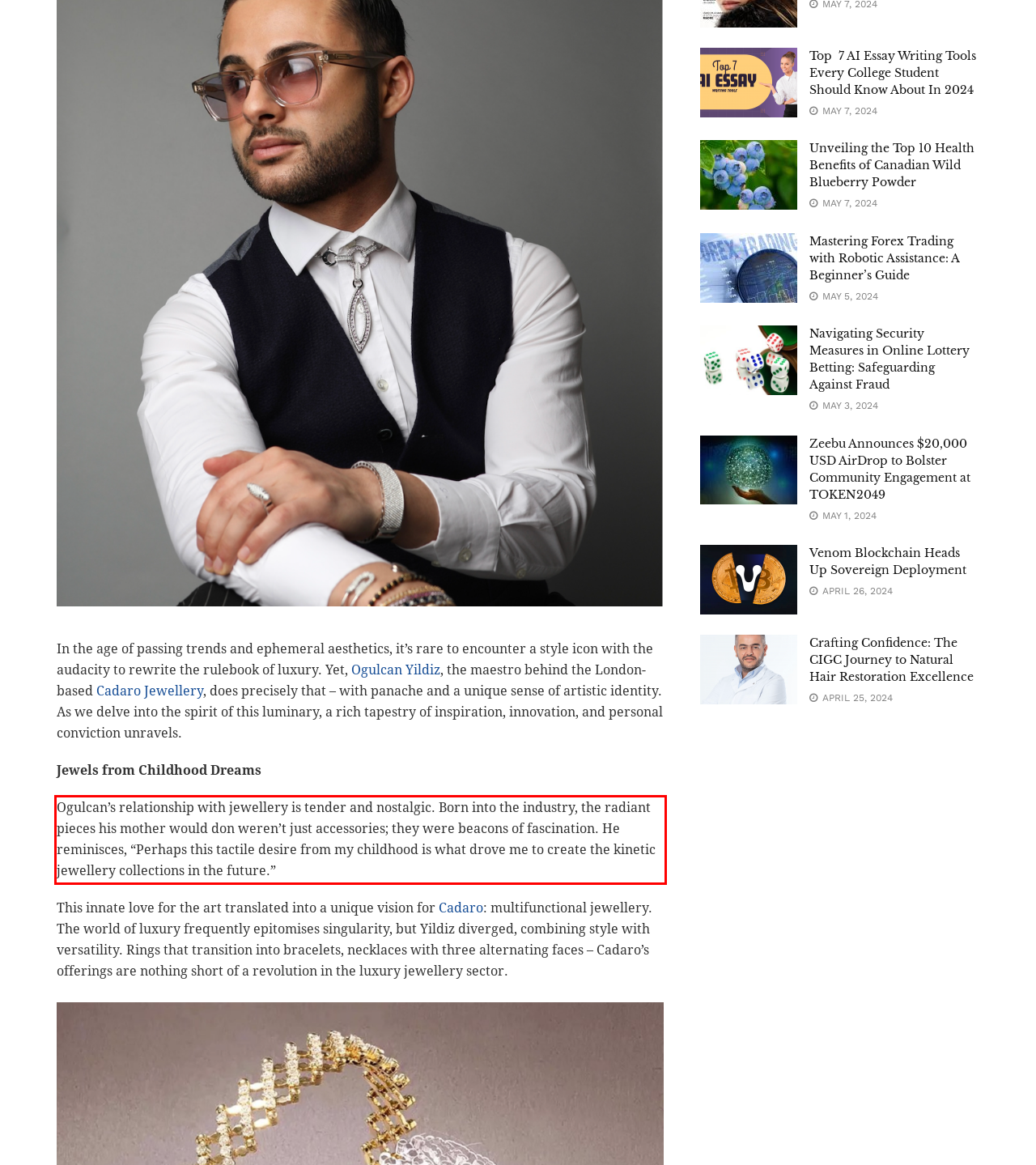Please look at the screenshot provided and find the red bounding box. Extract the text content contained within this bounding box.

Ogulcan’s relationship with jewellery is tender and nostalgic. Born into the industry, the radiant pieces his mother would don weren’t just accessories; they were beacons of fascination. He reminisces, “Perhaps this tactile desire from my childhood is what drove me to create the kinetic jewellery collections in the future.”